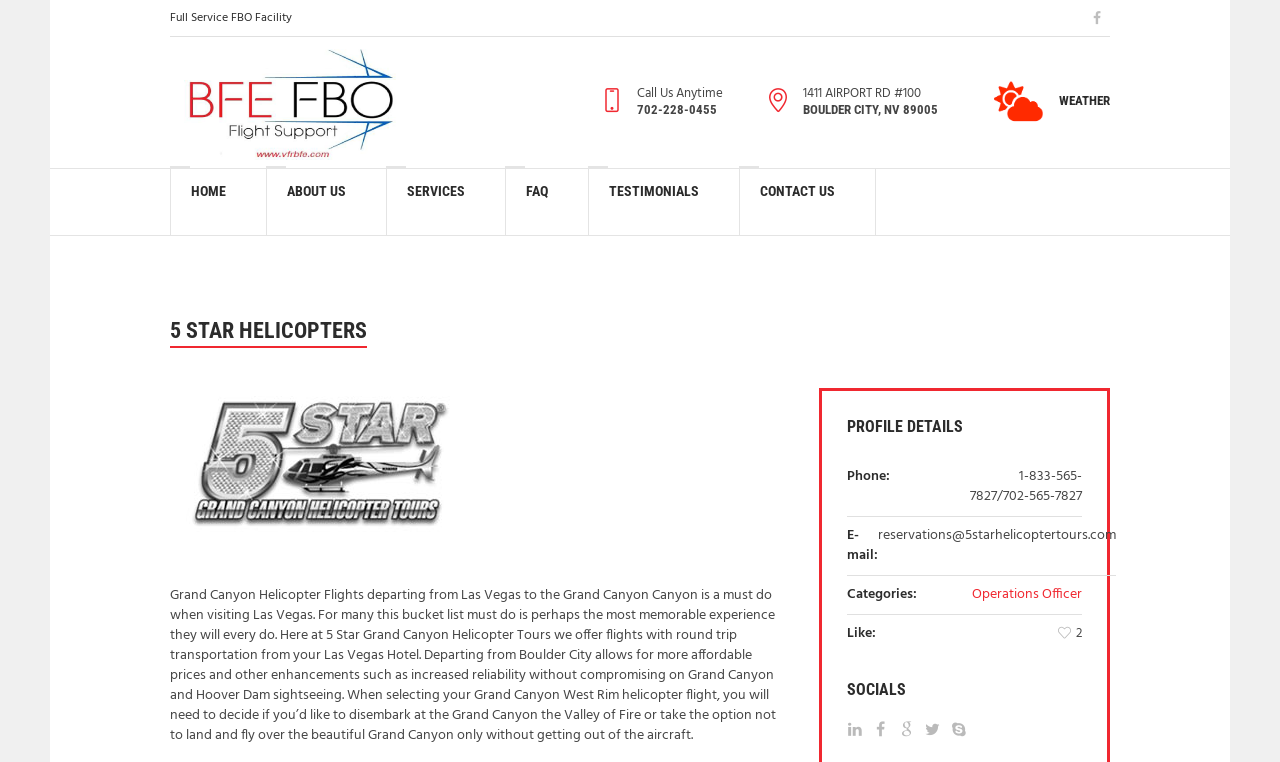Determine the bounding box for the UI element as described: "Contact Us". The coordinates should be represented as four float numbers between 0 and 1, formatted as [left, top, right, bottom].

None